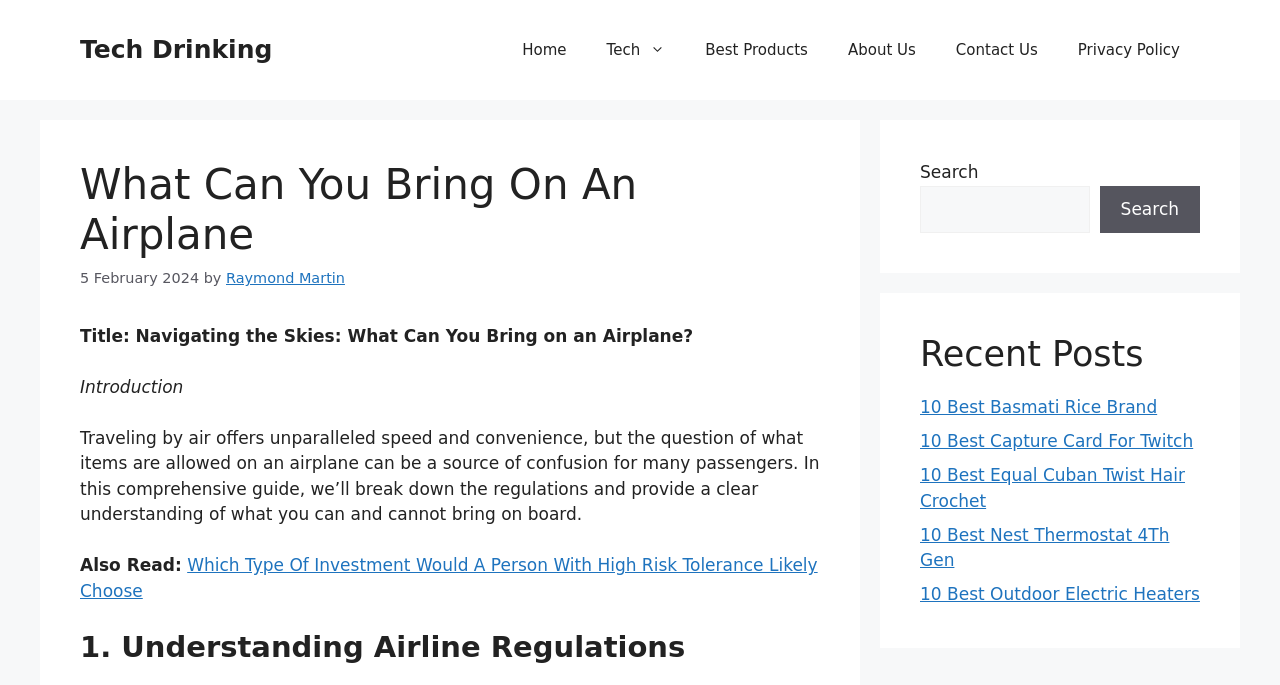Who is the author of the article?
Please answer the question with a detailed response using the information from the screenshot.

The author of the article can be found in the link element, which is a child of the HeaderAsNonLandmark element. The link element contains the text 'Raymond Martin', which indicates the author of the article.